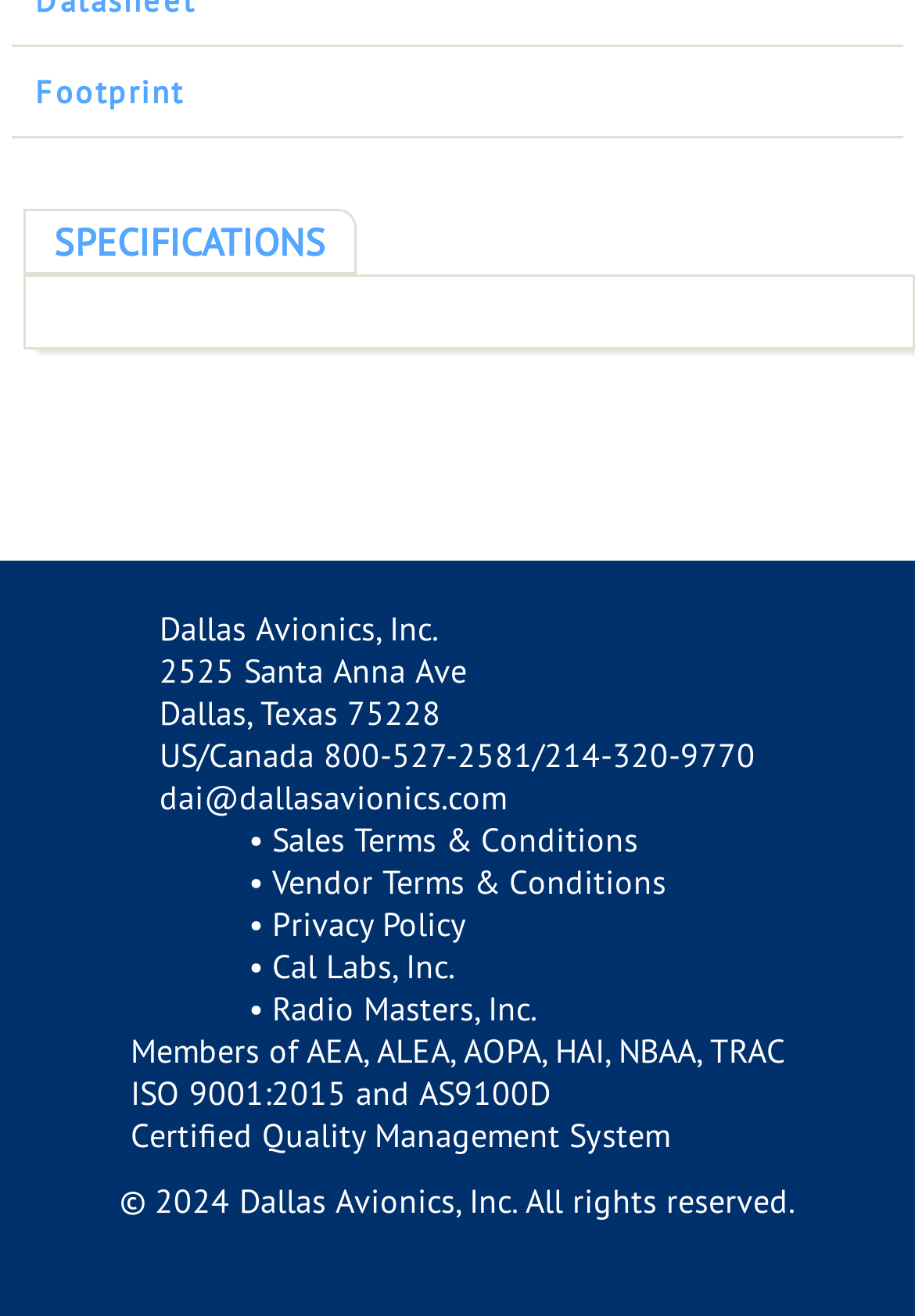Identify the bounding box coordinates of the clickable region to carry out the given instruction: "Visit Footprint".

[0.038, 0.053, 0.201, 0.086]